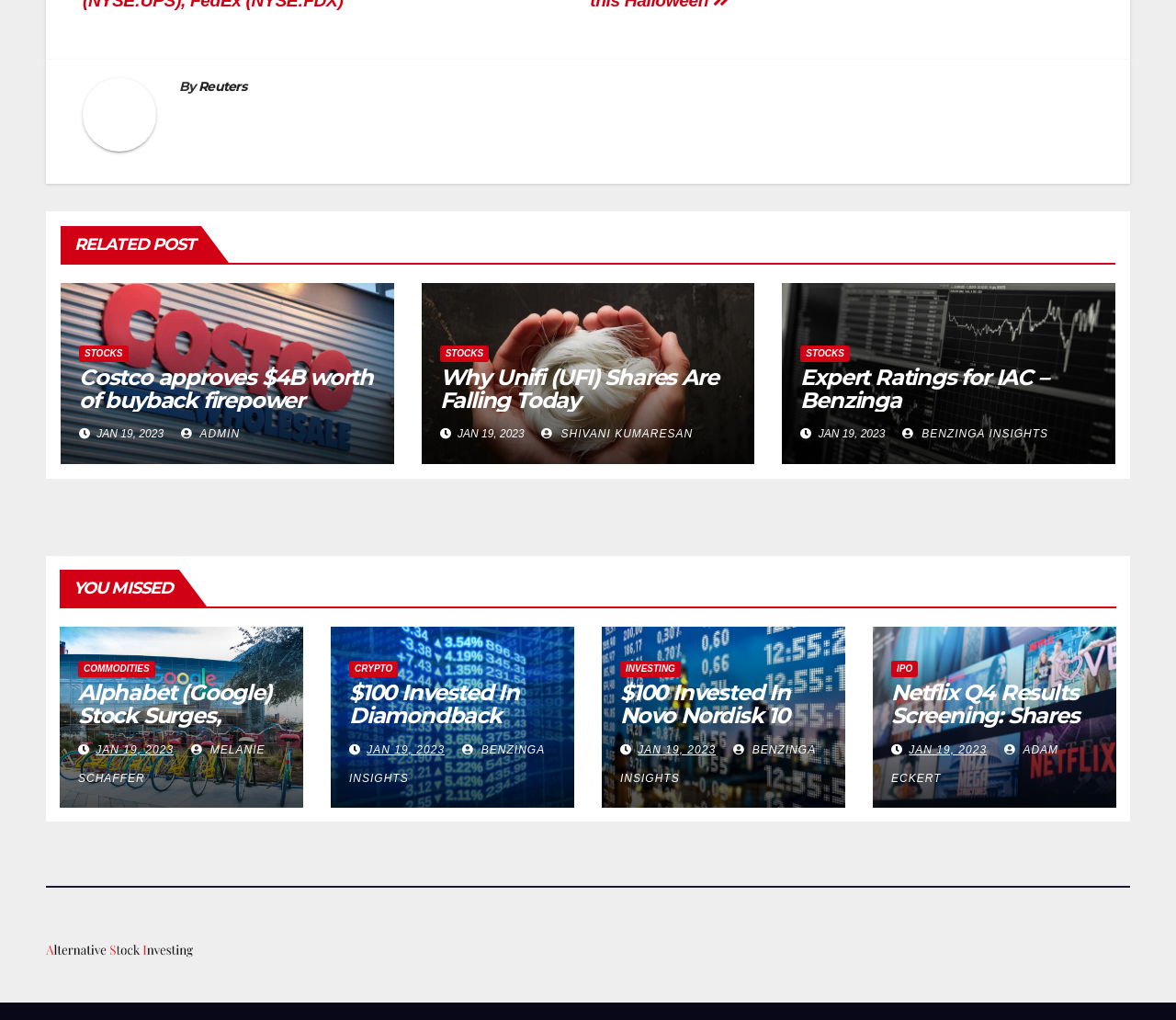Please answer the following question using a single word or phrase: 
What is the name of the section that contains the article 'Alternative Stock Investing'?

YOU MISSED